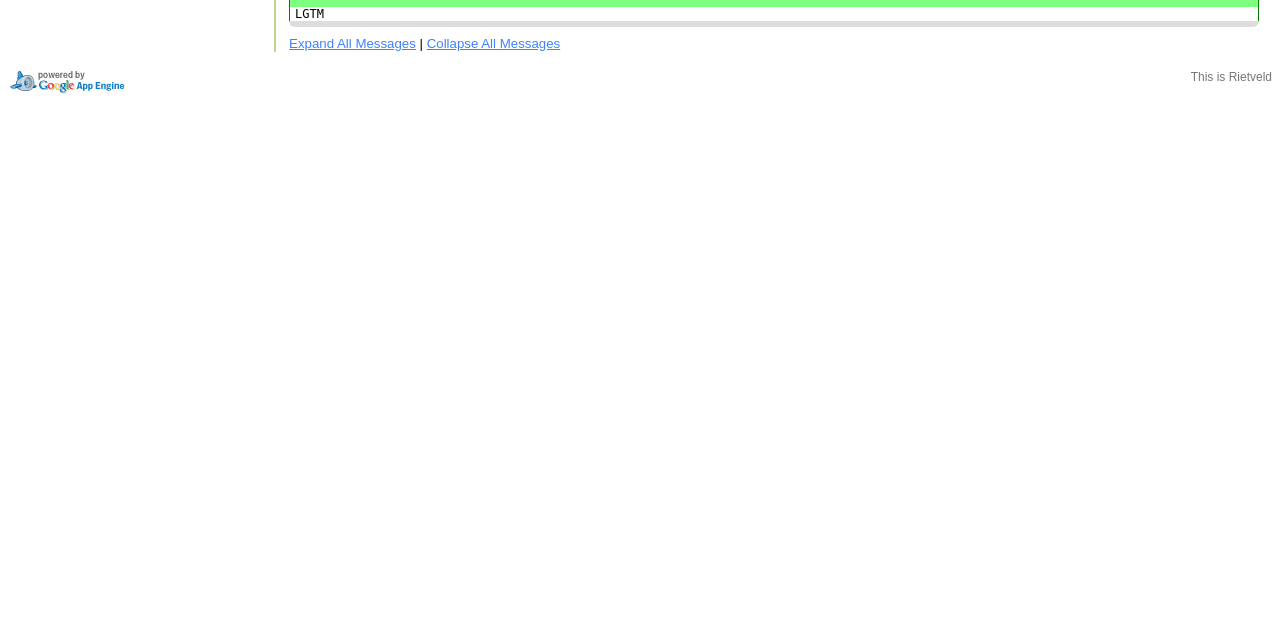Locate the UI element that matches the description Expand All Messages in the webpage screenshot. Return the bounding box coordinates in the format (top-left x, top-left y, bottom-right x, bottom-right y), with values ranging from 0 to 1.

[0.226, 0.055, 0.325, 0.079]